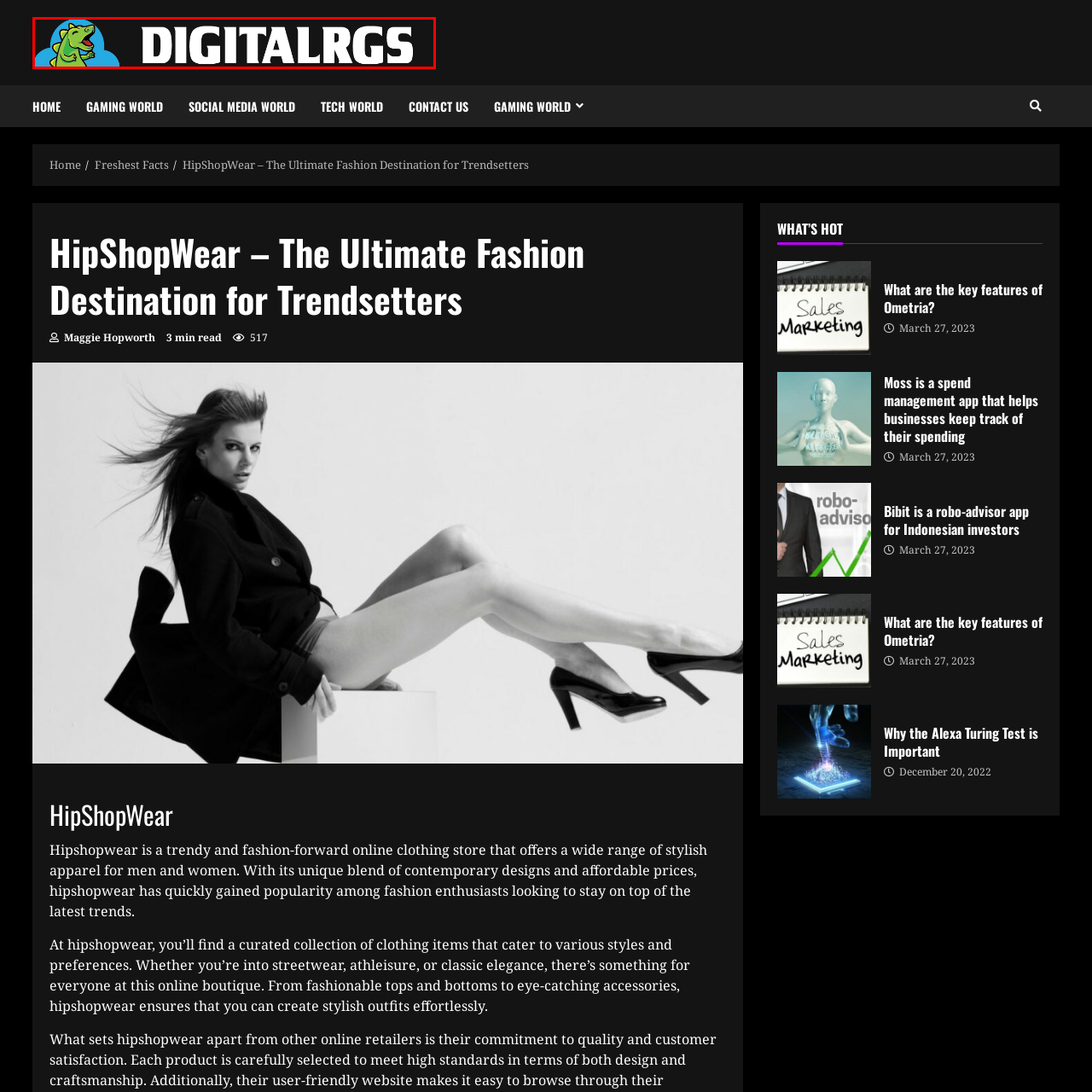Generate a detailed caption for the image contained in the red outlined area.

The image displays the logo of "DigitalRGS," characterized by a vibrant green dinosaur figure set against a blue cloud background. The name "DIGITALRGS" is showcased in bold, white letters, prominently positioned to convey a modern and playful brand identity. This logo reflects the company's youthful and dynamic approach, appealing to a target audience that values creativity and innovation. The design elements create a lively and inviting visual representation, setting the tone for a digital platform focused on engaging content and services.